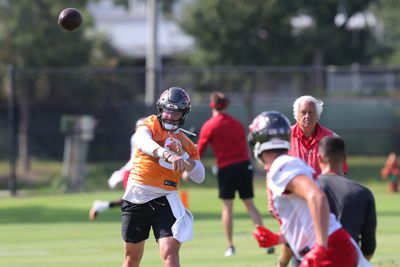Who is Baker Mayfield competing against?
Please answer the question with a detailed response using the information from the screenshot.

According to the caption, Baker Mayfield is competing against fellow player Kyle Trask for the starting quarterback position, highlighting the intensity of the competition during the minicamp.